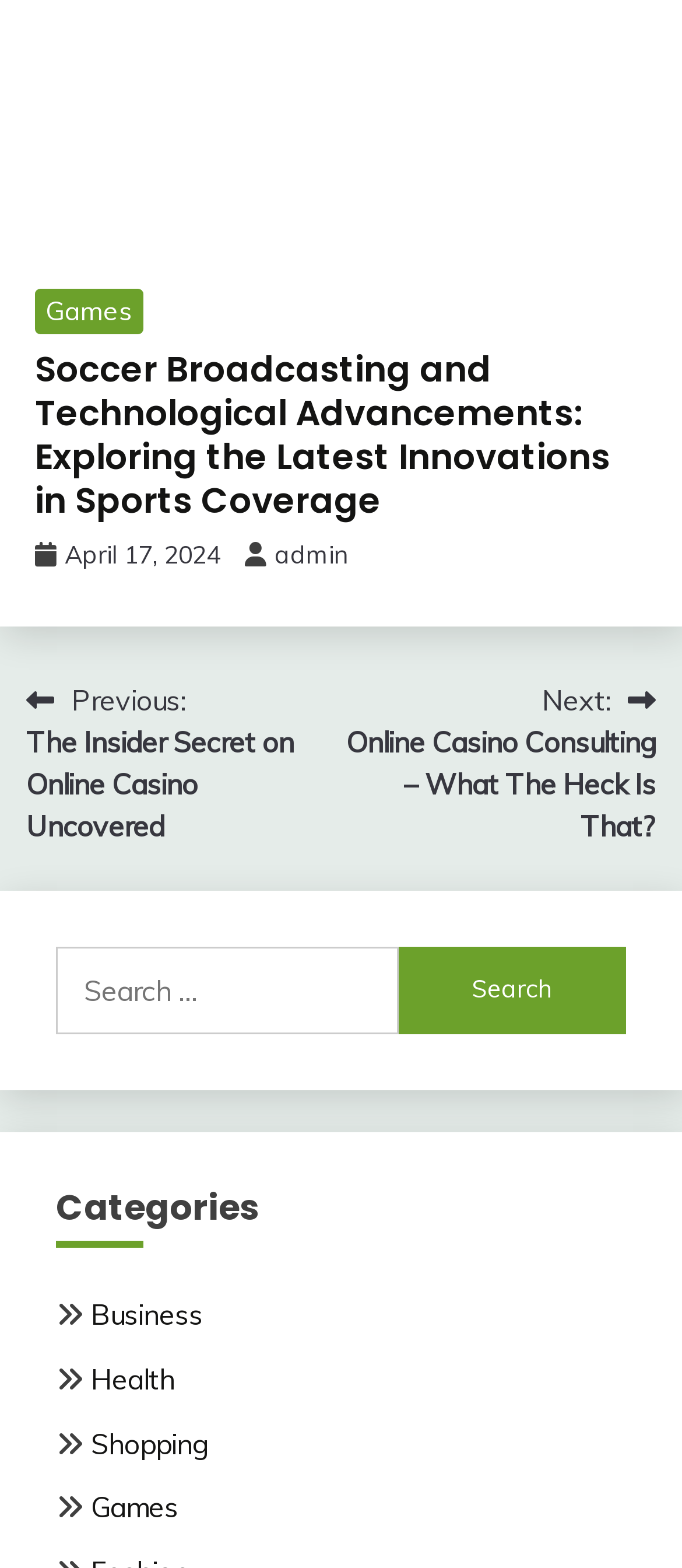Locate the bounding box of the UI element based on this description: "Games". Provide four float numbers between 0 and 1 as [left, top, right, bottom].

[0.051, 0.184, 0.21, 0.213]